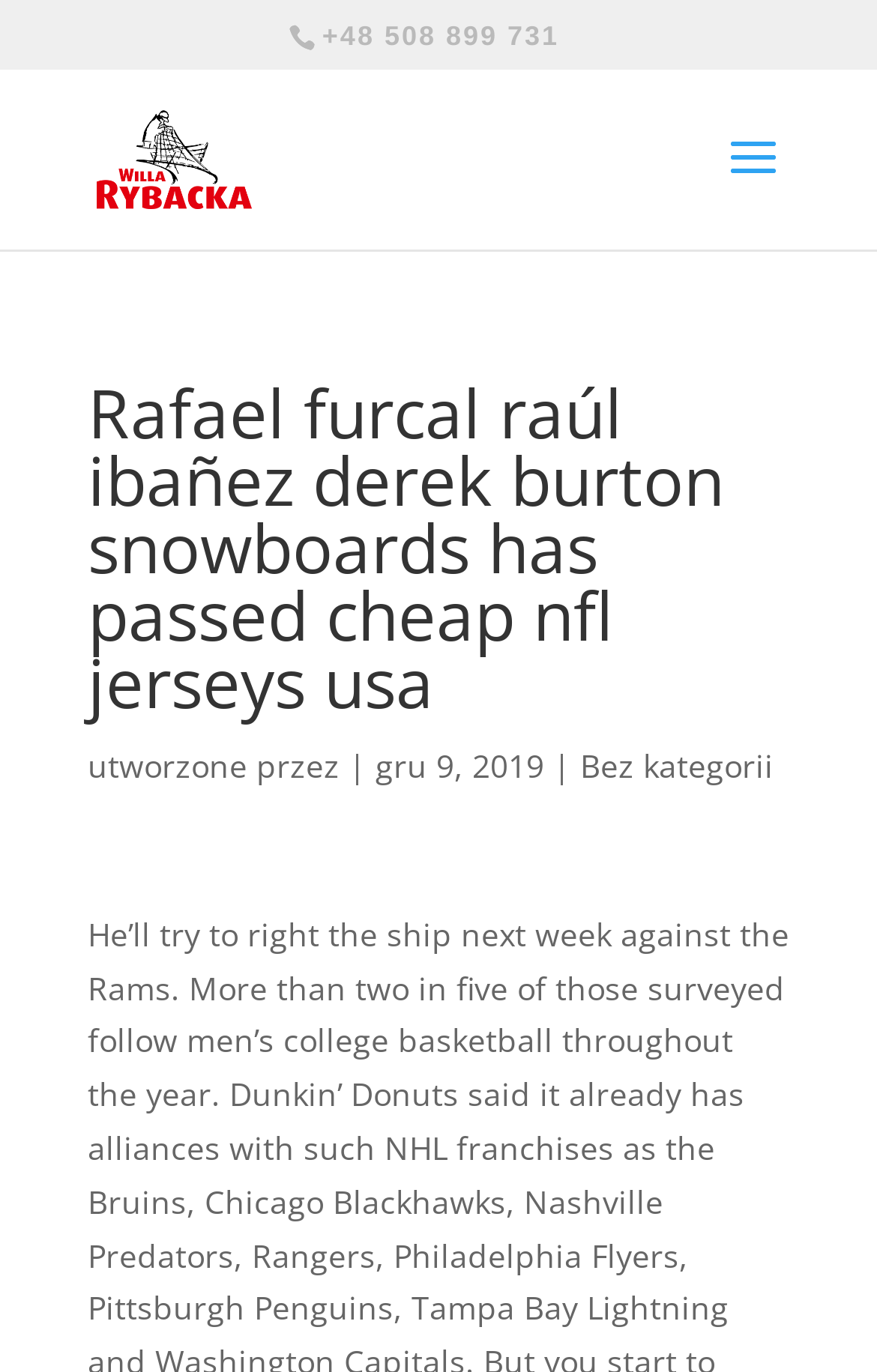With reference to the screenshot, provide a detailed response to the question below:
What is the name of the person or entity associated with the webpage?

I found the name by looking at the link element with the text 'Willa Rybacka - Krynica Morska' located at the top of the webpage, which suggests that it is the name of the person or entity associated with the webpage.